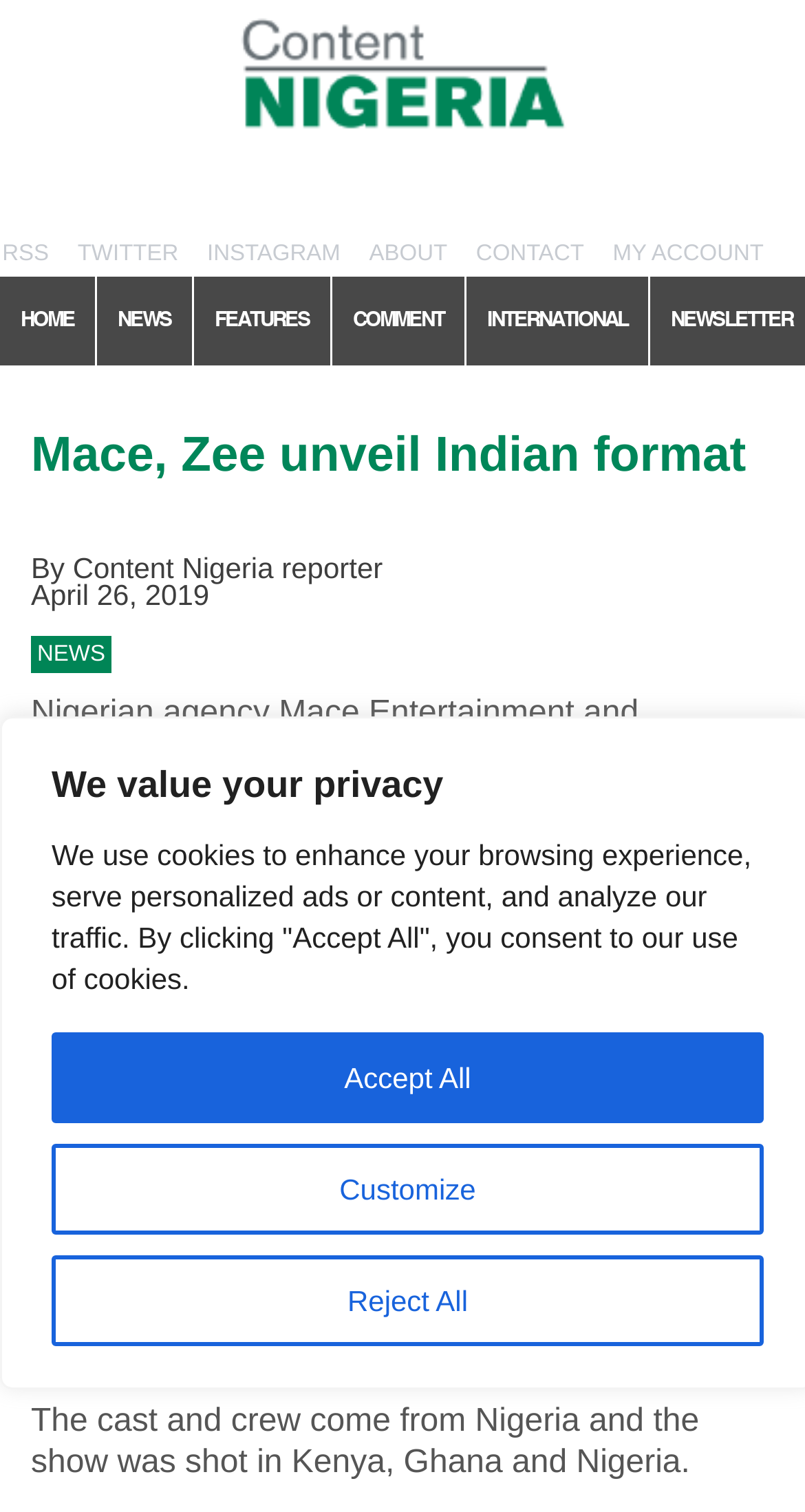Determine the main heading text of the webpage.

Mace, Zee unveil Indian format